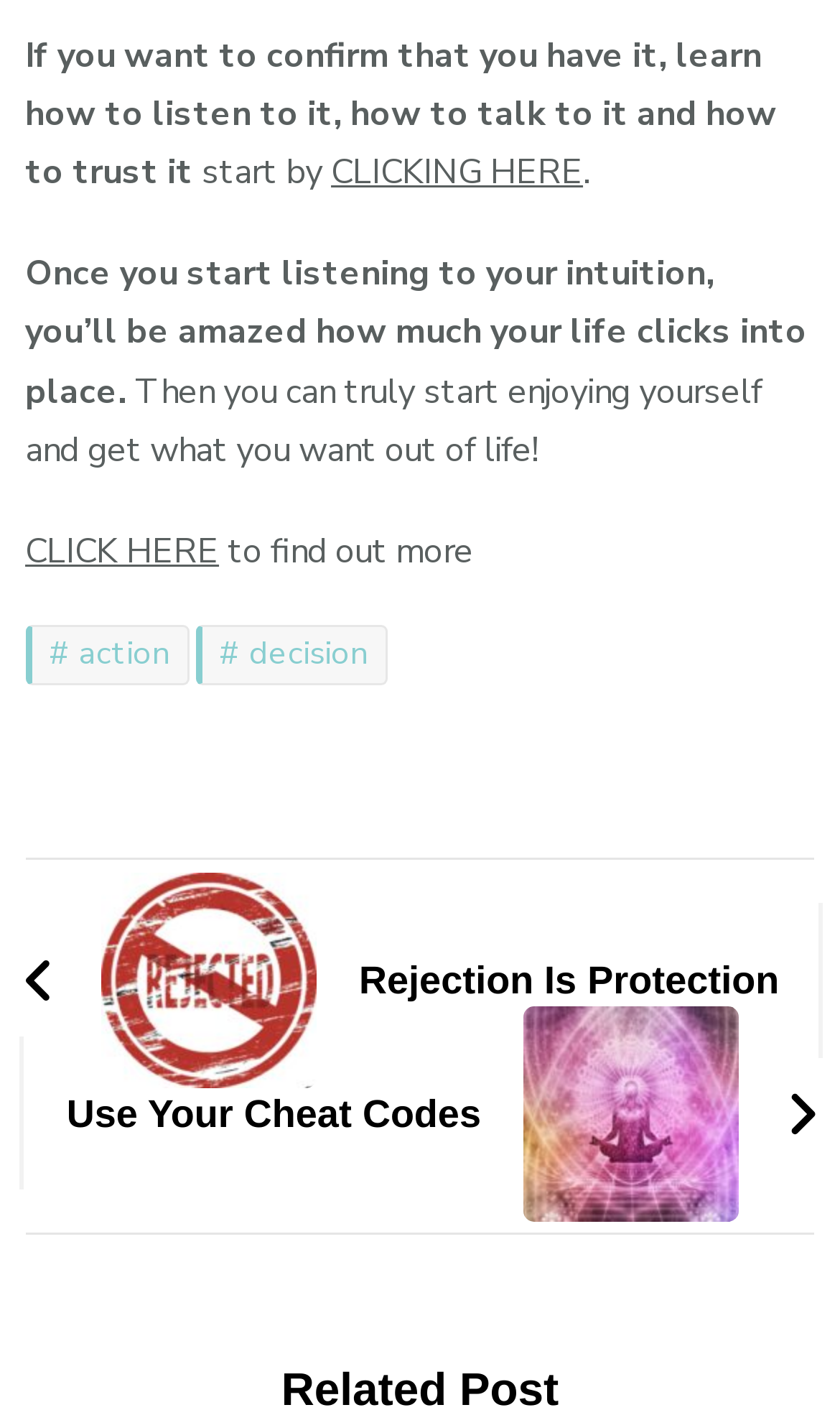Bounding box coordinates are specified in the format (top-left x, top-left y, bottom-right x, bottom-right y). All values are floating point numbers bounded between 0 and 1. Please provide the bounding box coordinate of the region this sentence describes: CLICK HERE

[0.03, 0.374, 0.261, 0.408]